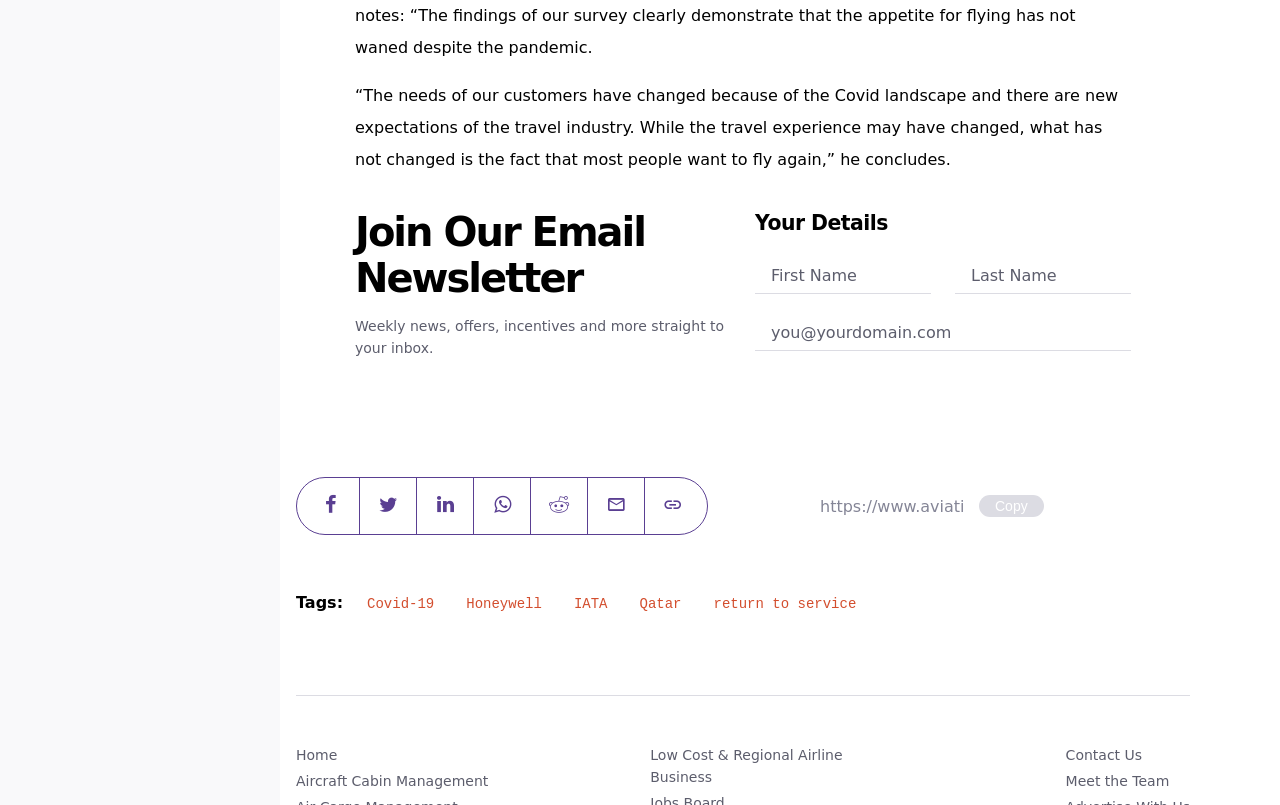Could you find the bounding box coordinates of the clickable area to complete this instruction: "Subscribe to the newsletter"?

[0.277, 0.261, 0.571, 0.374]